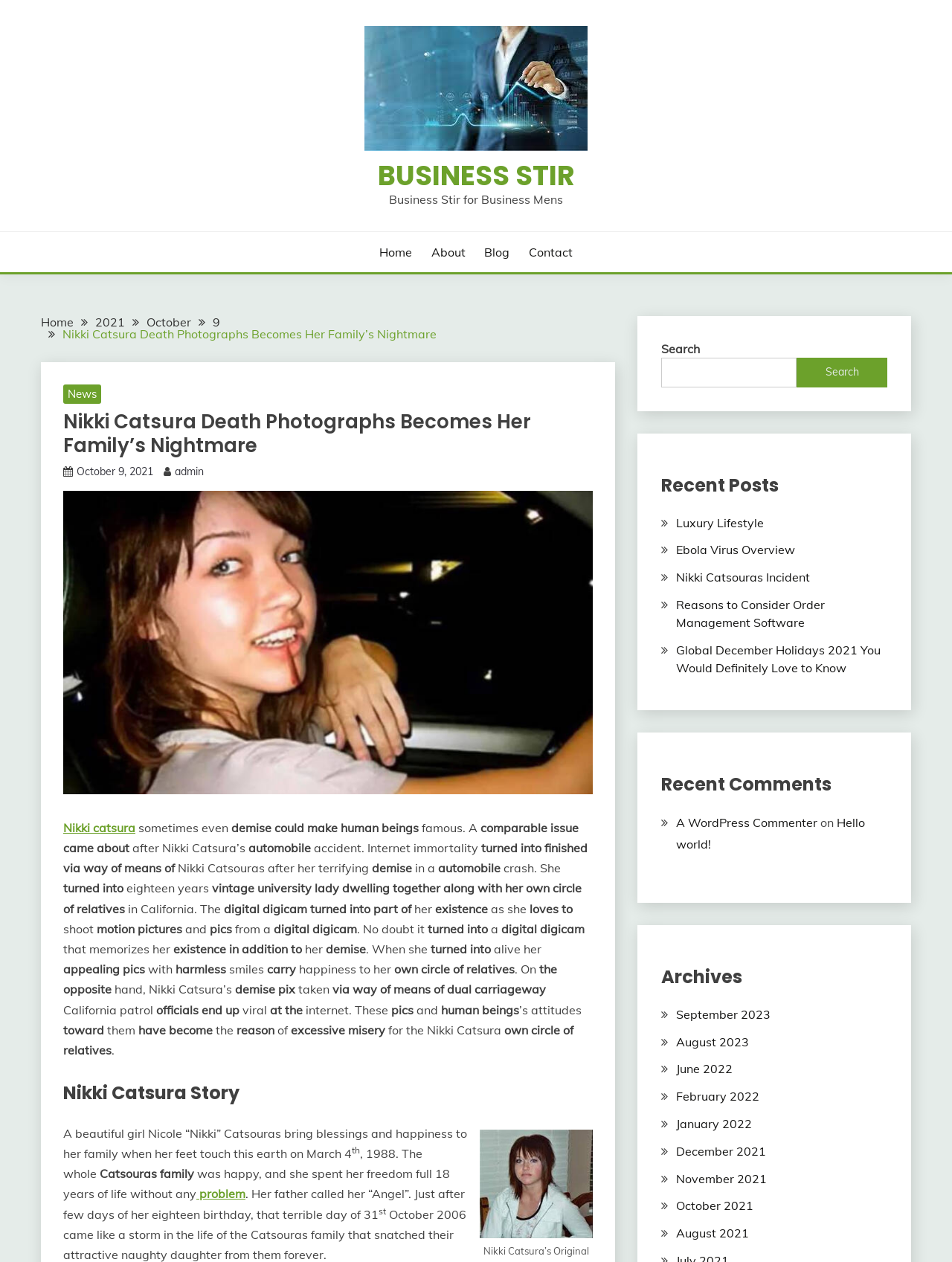What is the name of the website?
Provide a short answer using one word or a brief phrase based on the image.

Business Stir